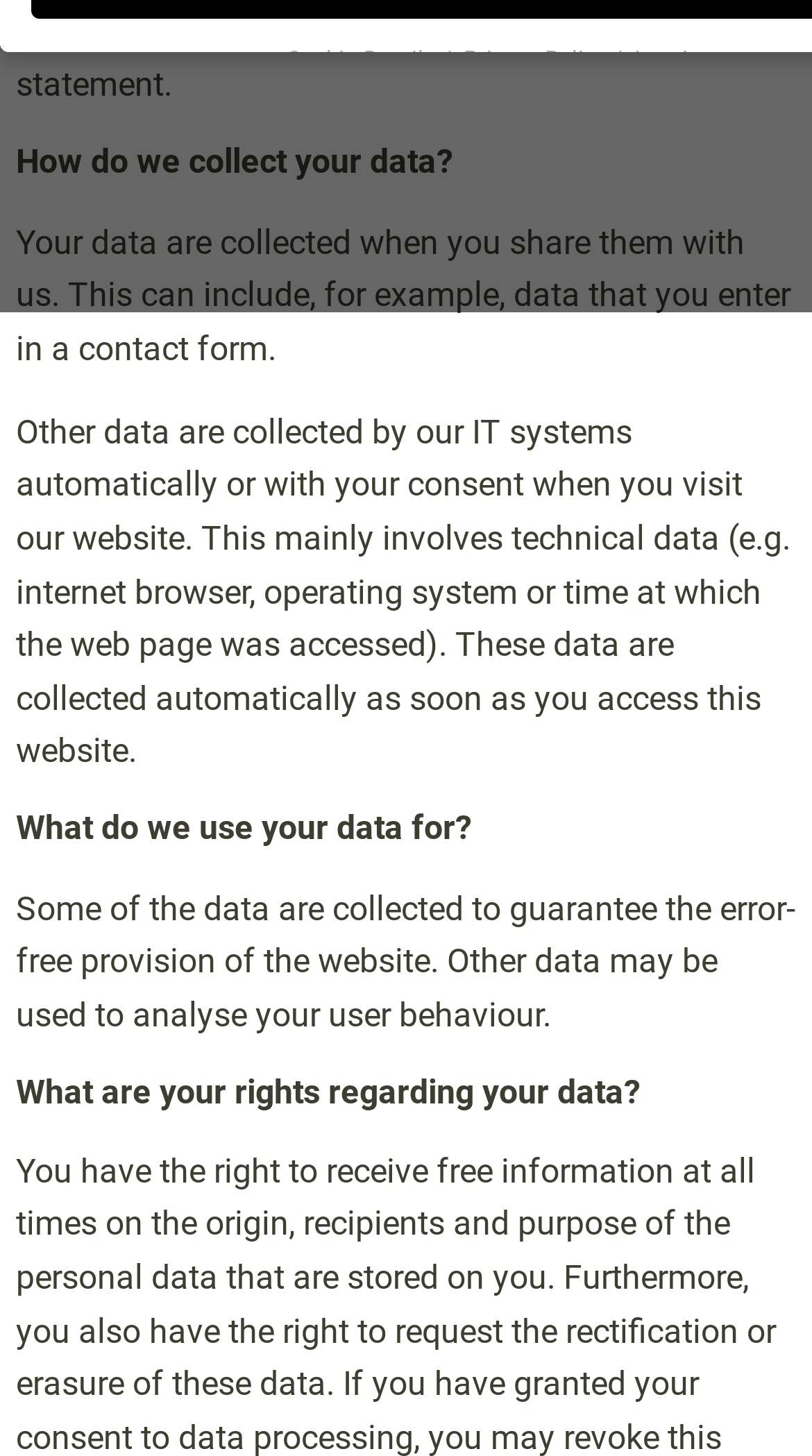Please locate the bounding box coordinates of the element that should be clicked to achieve the given instruction: "View cookie details".

[0.353, 0.032, 0.545, 0.05]